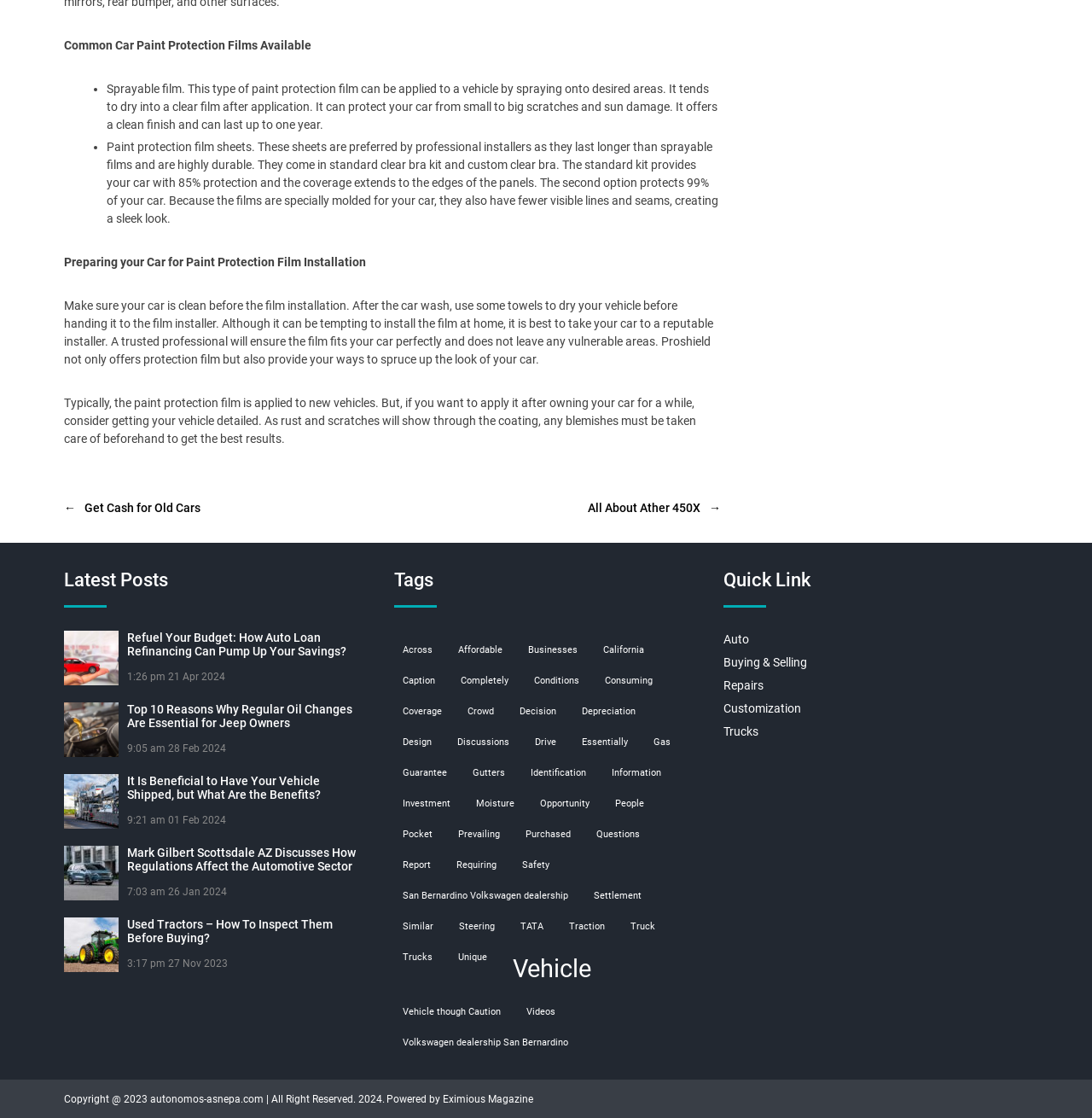How long can sprayable film last?
Please describe in detail the information shown in the image to answer the question.

The webpage mentions that sprayable film can last up to one year, providing a clean finish and protecting the vehicle from scratches and sun damage.